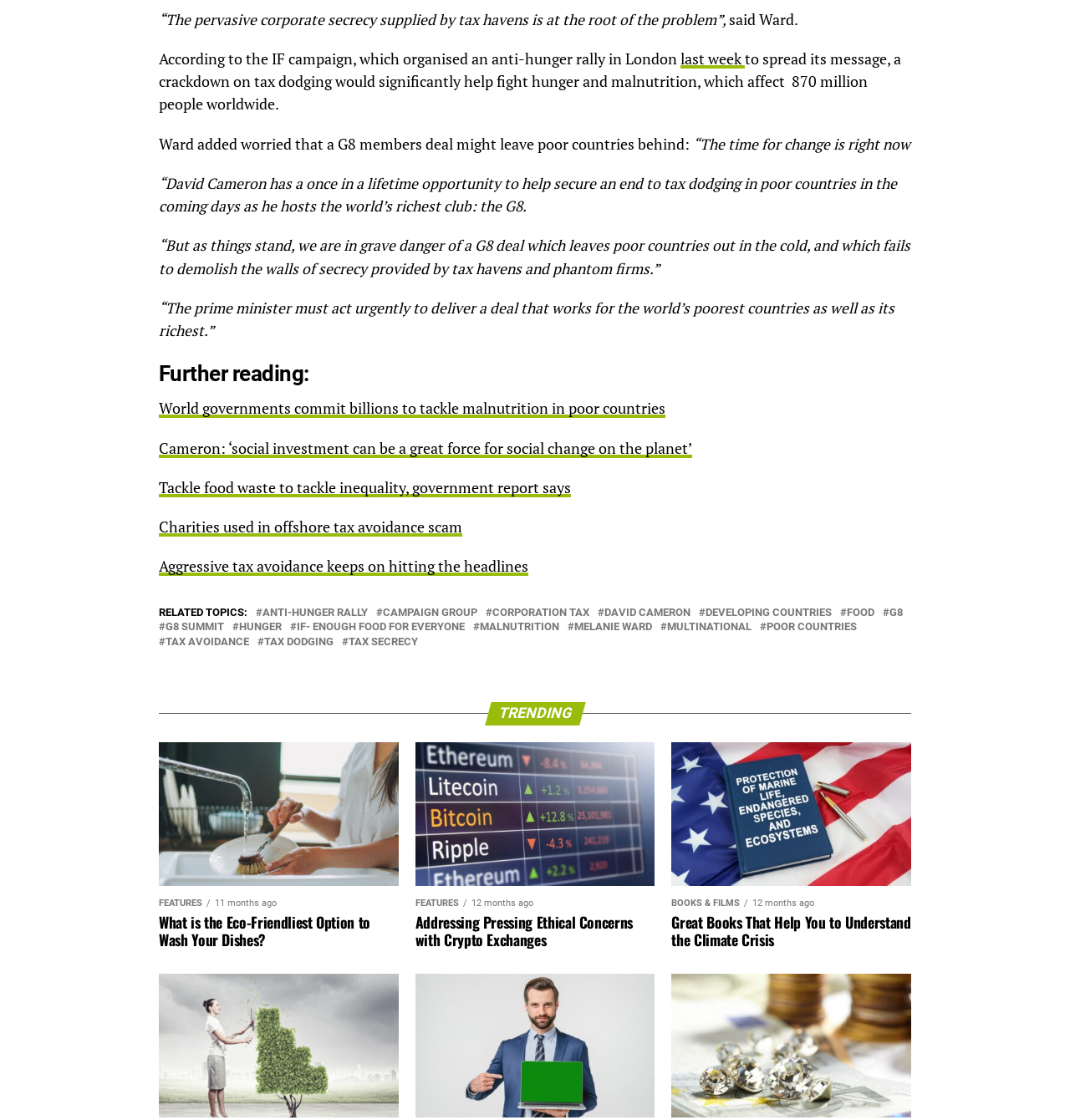Determine the bounding box coordinates of the UI element that matches the following description: "David Cameron". The coordinates should be four float numbers between 0 and 1 in the format [left, top, right, bottom].

[0.565, 0.542, 0.645, 0.552]